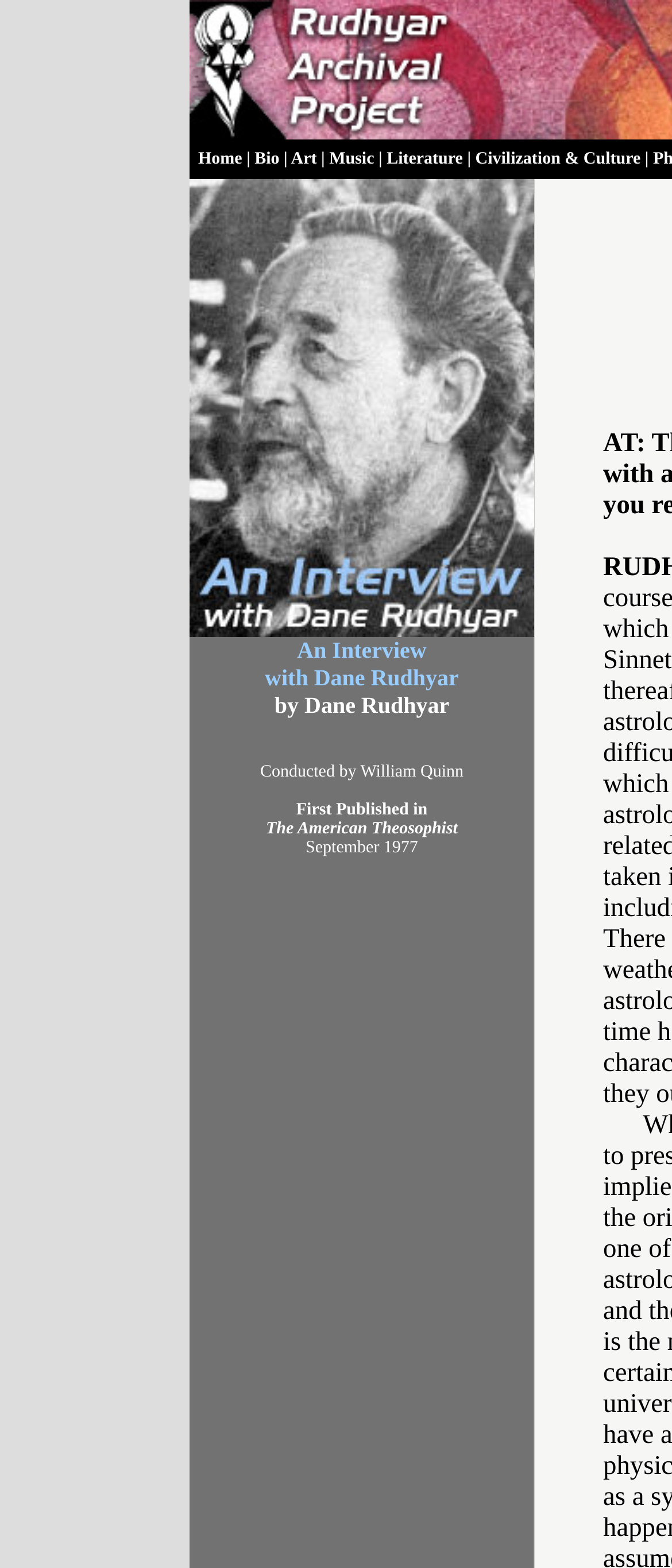Please use the details from the image to answer the following question comprehensively:
What is the year the interview was conducted?

I determined the answer by looking at the text in the LayoutTableCell element, which mentions 'September 1977'. The year of the interview is 1977.